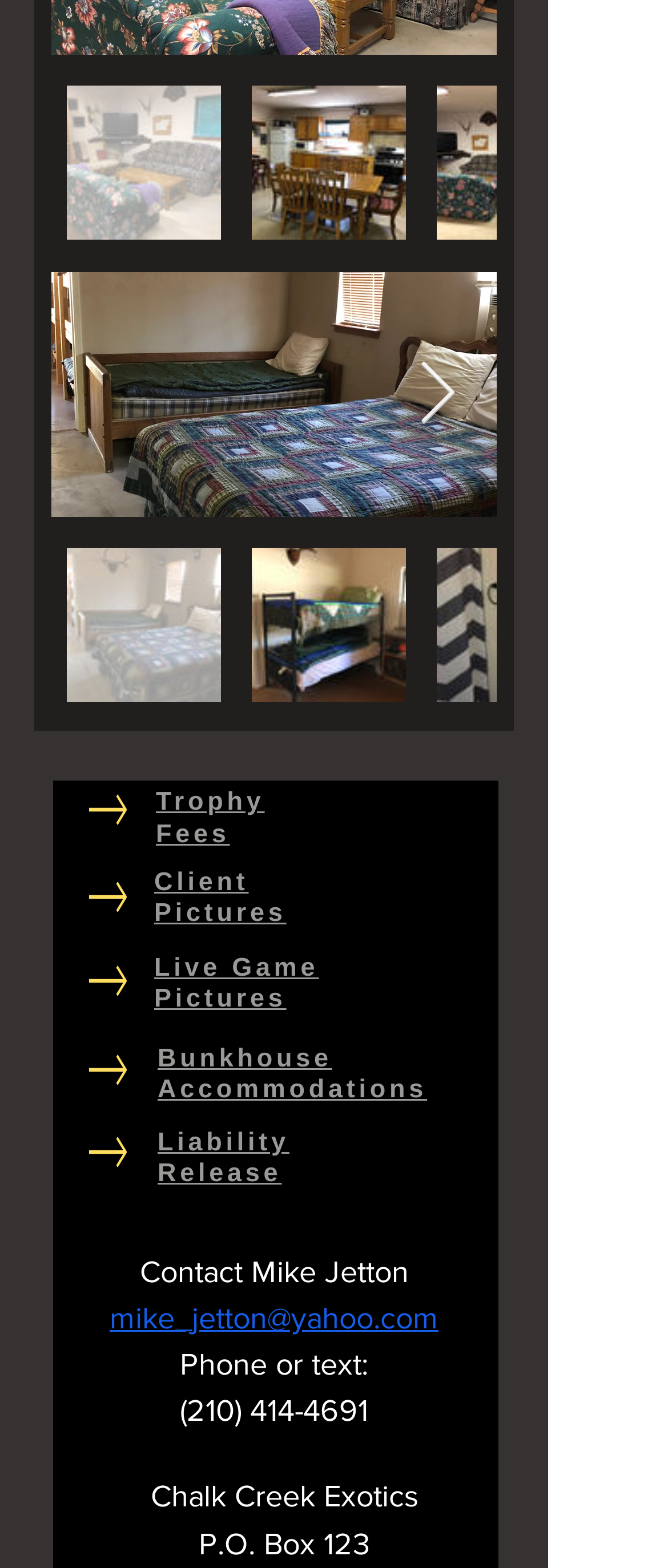What is the phone number to contact?
Refer to the image and offer an in-depth and detailed answer to the question.

The webpage has a link '(210) 414-4691' which is the phone number to contact.